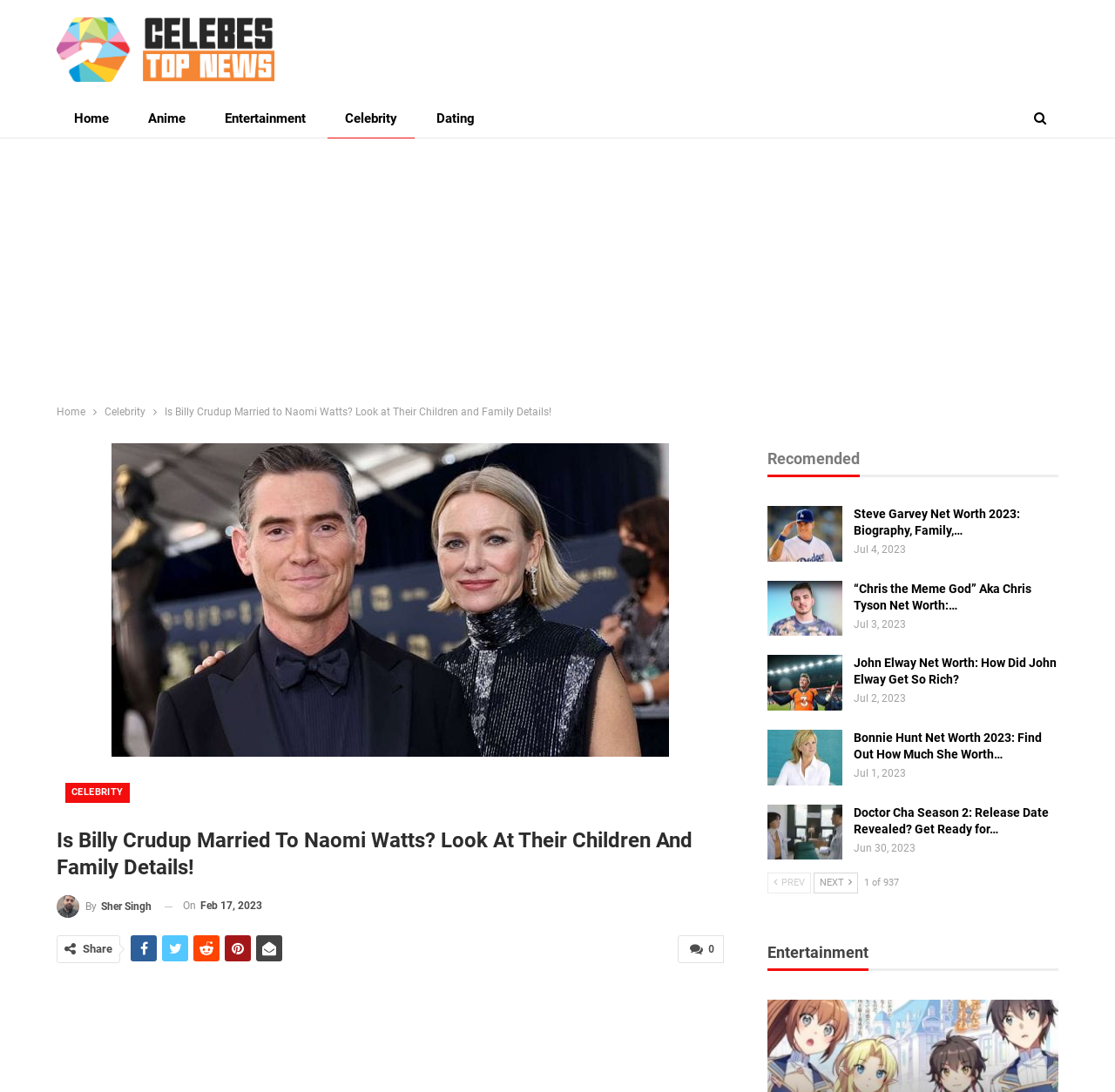Offer a comprehensive description of the webpage’s content and structure.

This webpage is about Billy Crudup, an American actor, and his personal life, specifically his marriage to Naomi Watts and their children. The page has a title "Is Billy Crudup Married to Naomi Watts? Look at Their Children and Family Details!" at the top, followed by a breadcrumb navigation menu that shows the current page's location within the website.

Below the title, there is a large image related to the article, and a heading that repeats the title. The article's author, Sher Singh, and the publication date, February 17, 2023, are also displayed.

The main content of the article is not explicitly described in the accessibility tree, but it is likely to be a detailed text about Billy Crudup's personal life, given the title and the context.

On the top-right corner of the page, there are several links to other sections of the website, including "Home", "Anime", "Entertainment", "Celebrity", and "Dating". There is also a publisher's logo and a link to the publisher's page.

On the right side of the page, there is a recommended section that lists several other articles, each with a title, a link, and a publication date. The articles are about various celebrities and their net worth.

At the bottom of the page, there are navigation links to previous and next pages, as well as a pagination indicator that shows the current page number (1 of 937).

Throughout the page, there are several social media sharing links and icons, allowing users to share the article on various platforms.